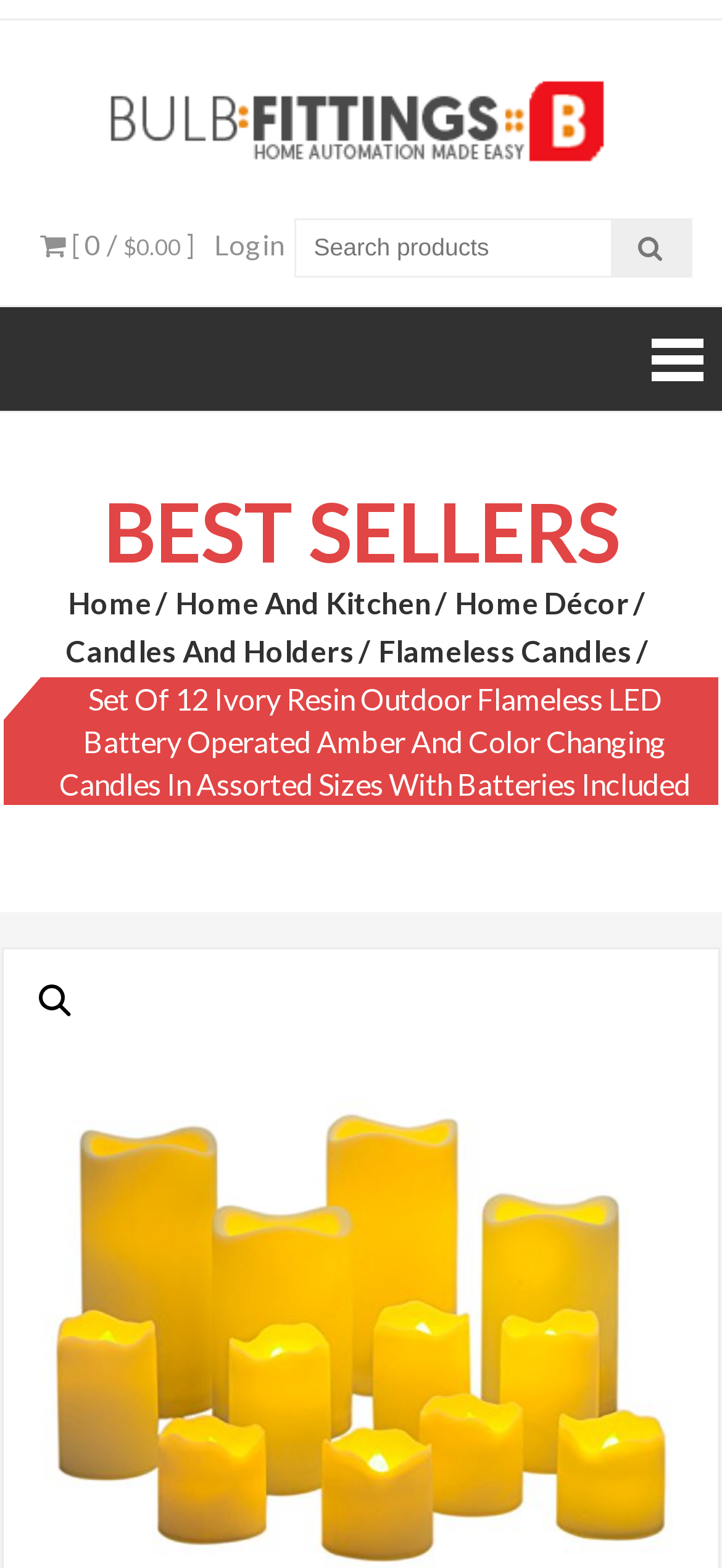Is the product battery operated?
Refer to the image and offer an in-depth and detailed answer to the question.

I found the answer by reading the product title, which states 'Battery Operated Amber And Color Changing Candles'. This clearly indicates that the product is battery operated.